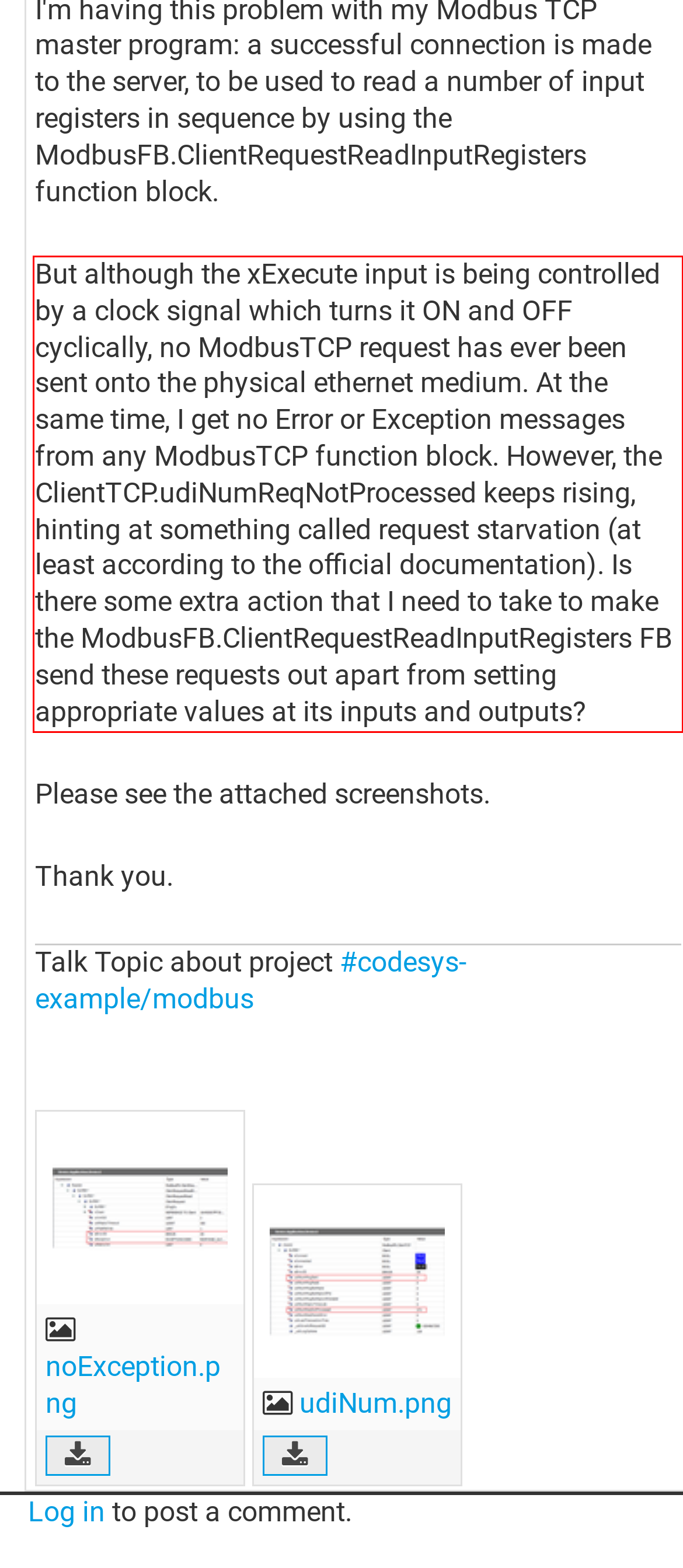Look at the provided screenshot of the webpage and perform OCR on the text within the red bounding box.

But although the xExecute input is being controlled by a clock signal which turns it ON and OFF cyclically, no ModbusTCP request has ever been sent onto the physical ethernet medium. At the same time, I get no Error or Exception messages from any ModbusTCP function block. However, the ClientTCP.udiNumReqNotProcessed keeps rising, hinting at something called request starvation (at least according to the official documentation). Is there some extra action that I need to take to make the ModbusFB.ClientRequestReadInputRegisters FB send these requests out apart from setting appropriate values at its inputs and outputs?